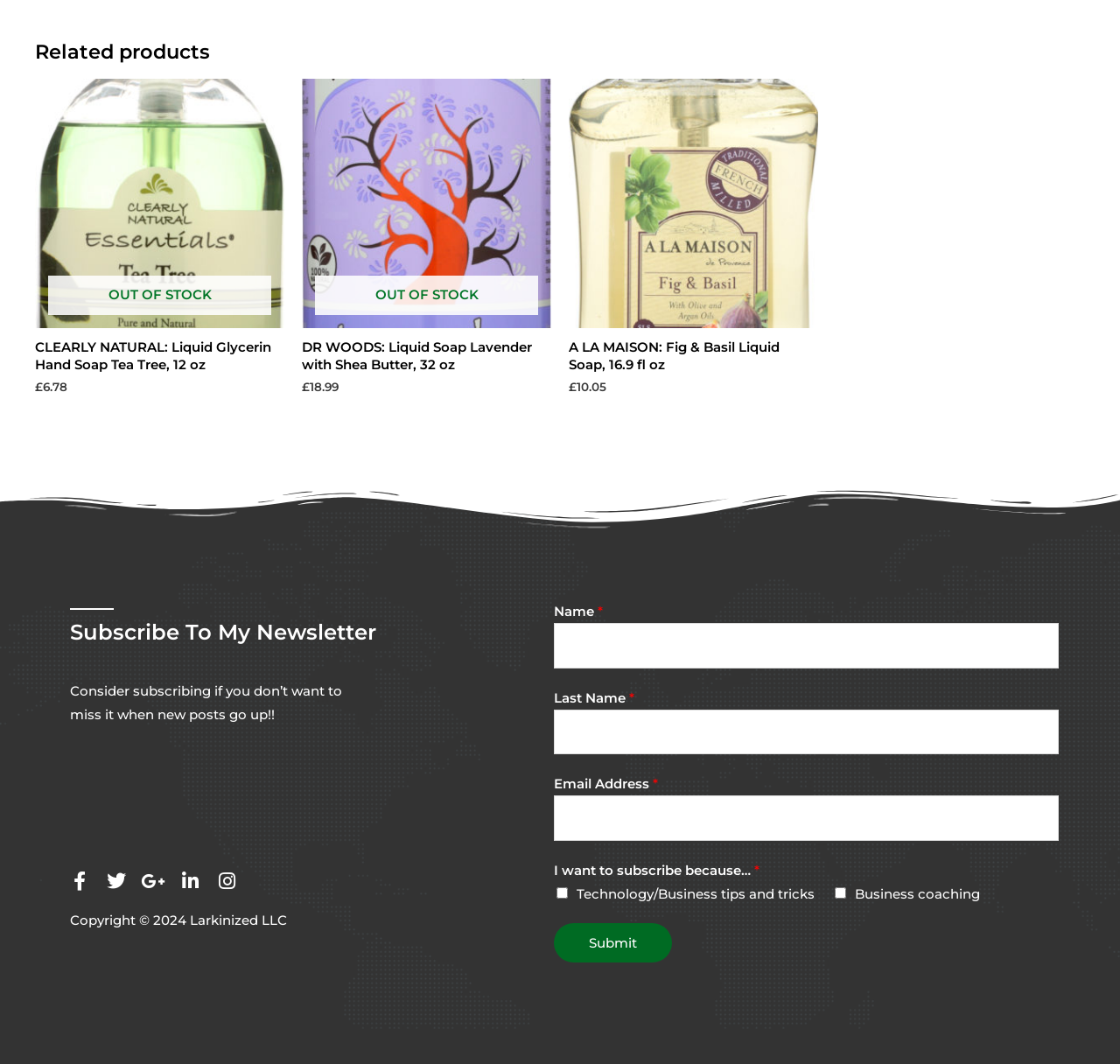Using the information in the image, give a comprehensive answer to the question: 
What is the price of CLEARLY NATURAL hand soap?

I found the price of CLEARLY NATURAL hand soap by looking at the StaticText elements next to the link 'CLEARLY NATURAL: Liquid Glycerin Hand Soap Tea Tree, 12 oz'. The price is indicated as '£6.78'.